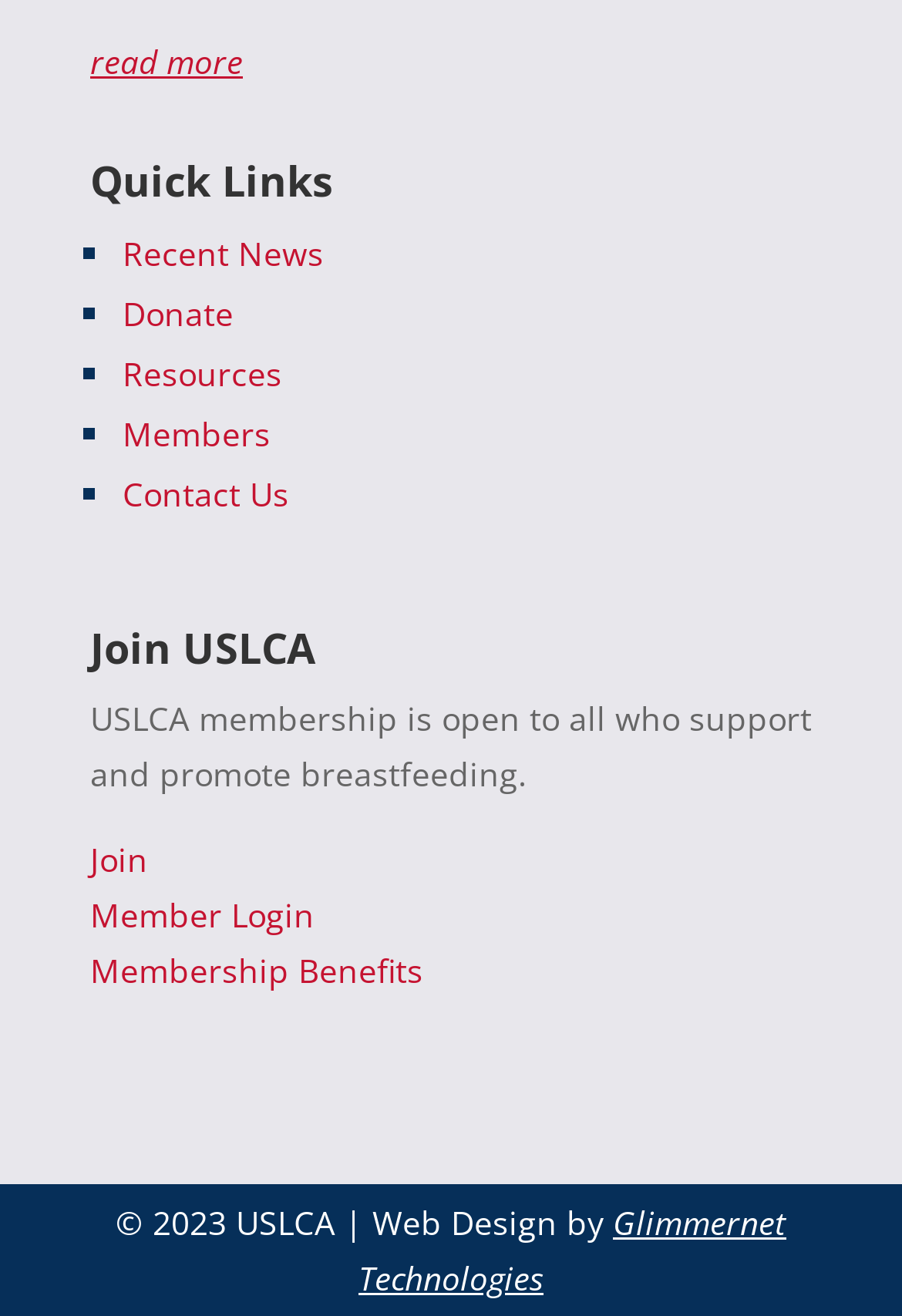What is the copyright year of the webpage?
Please respond to the question with a detailed and well-explained answer.

I read the static text at the bottom of the webpage, which states '© 2023 USLCA | Web Design by...'. This indicates that the copyright year of the webpage is 2023.